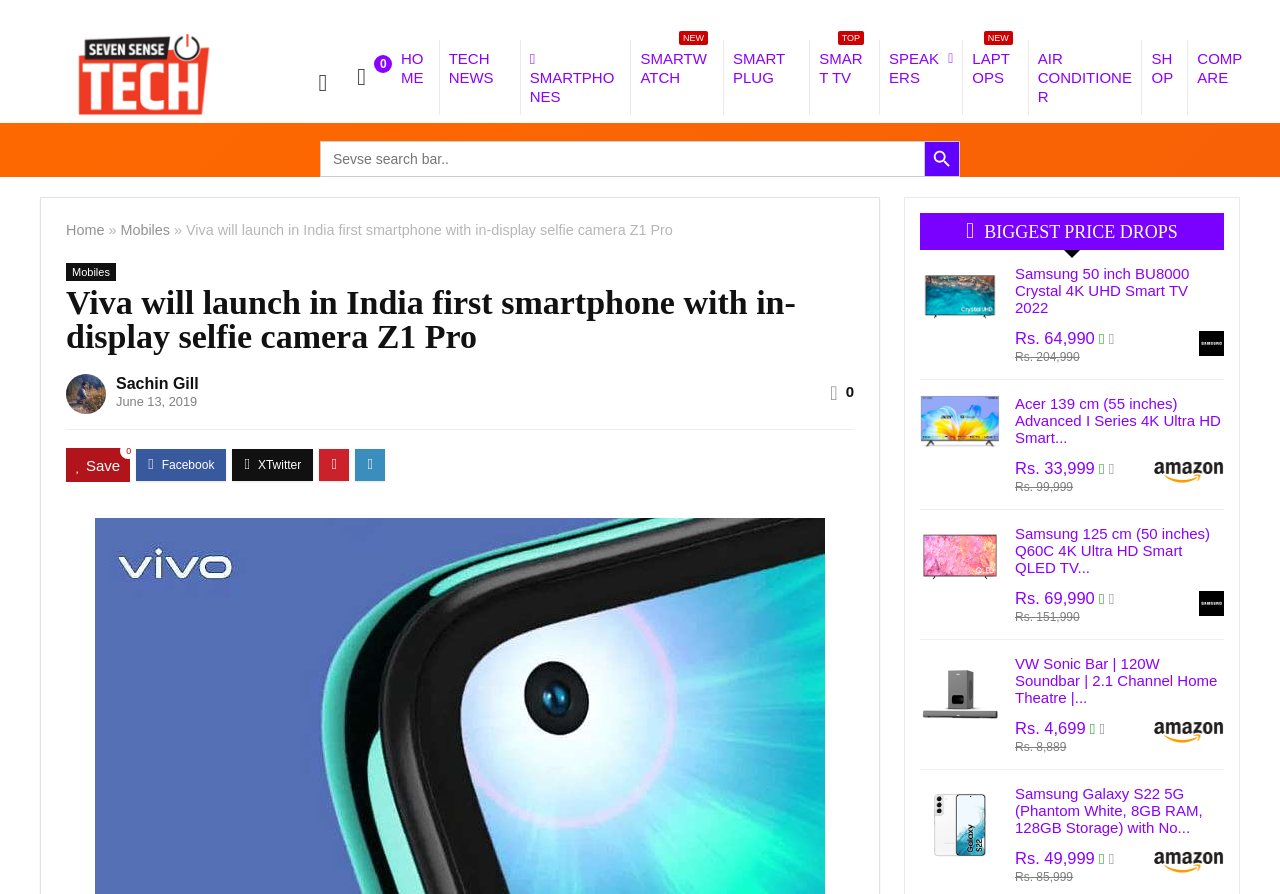Determine the bounding box coordinates of the clickable element to achieve the following action: 'Go to Home page'. Provide the coordinates as four float values between 0 and 1, formatted as [left, top, right, bottom].

[0.306, 0.044, 0.343, 0.107]